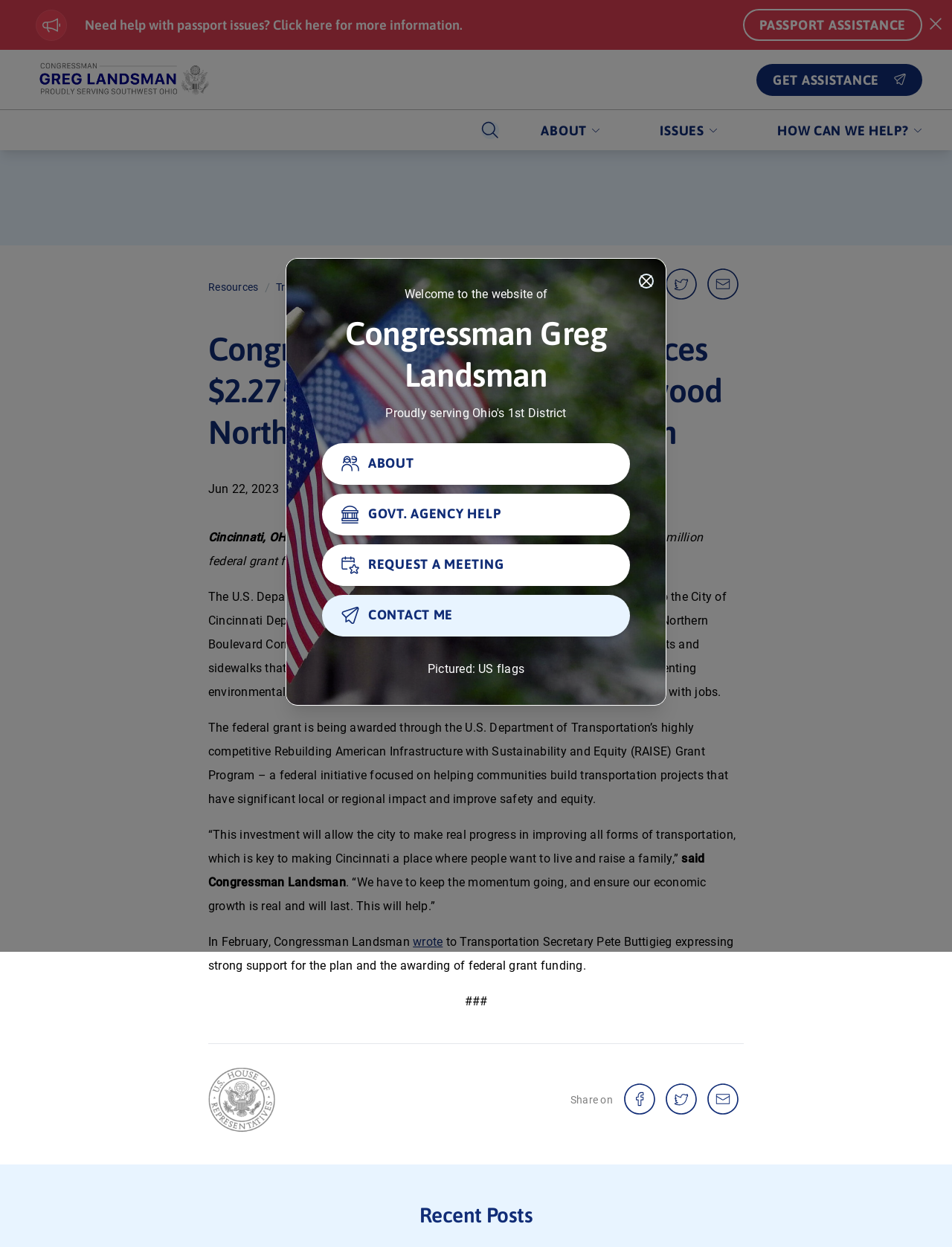Please identify the bounding box coordinates of the clickable area that will fulfill the following instruction: "Click the 'HOME' button". The coordinates should be in the format of four float numbers between 0 and 1, i.e., [left, top, right, bottom].

None